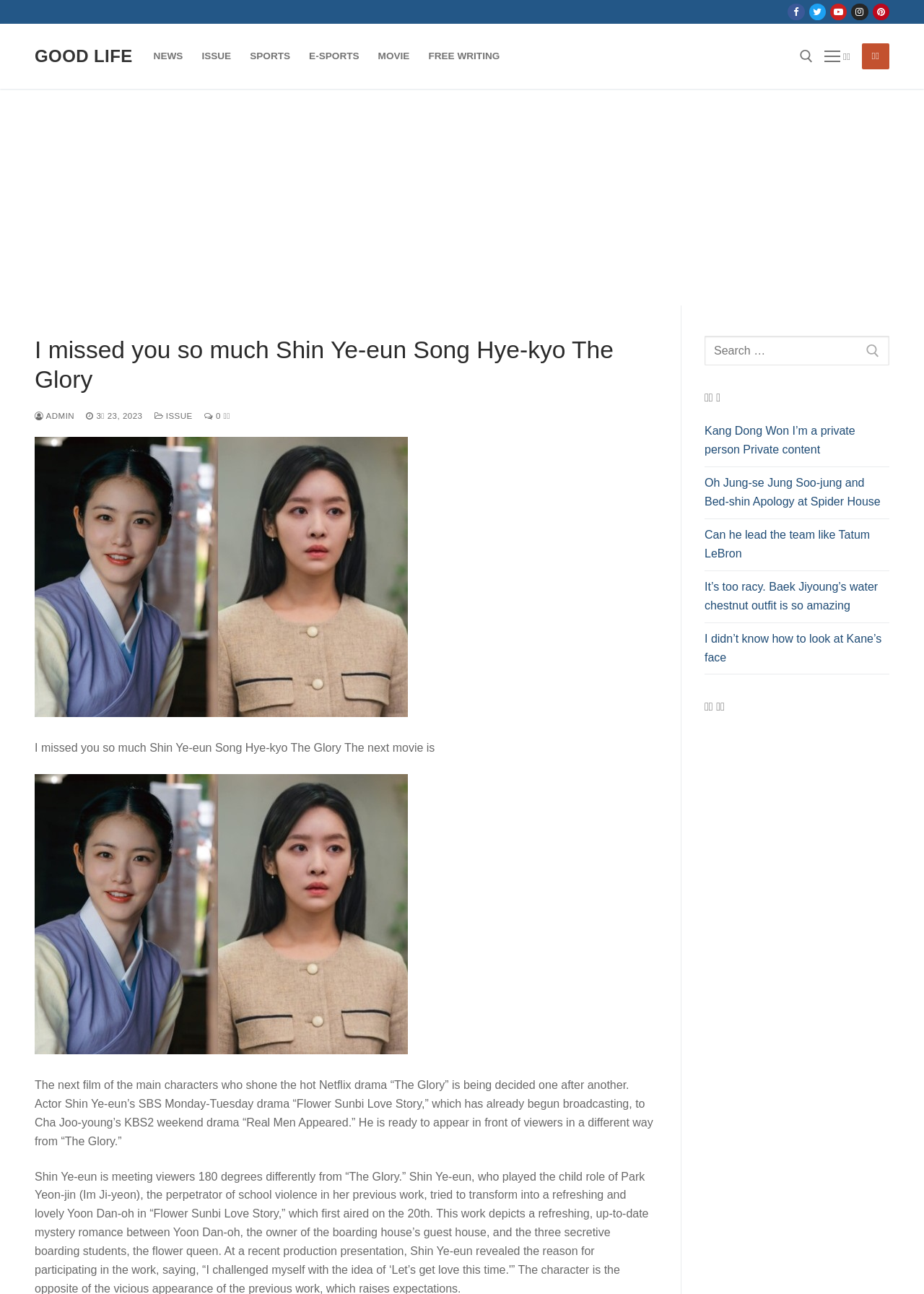Craft a detailed narrative of the webpage's structure and content.

This webpage appears to be a news article or blog post about Korean celebrities and dramas. At the top, there are several social media links, including Facebook, Twitter, Youtube, Instagram, and Pinterest, aligned horizontally. Below these links, there is a navigation menu with categories such as "NEWS", "ISSUE", "SPORTS", "E-SPORTS", "MOVIE", and "FREE WRITING".

The main content of the webpage is an article about the next movie projects of the main characters from the popular Netflix drama "The Glory". The article title, "I missed you so much Shin Ye-eun Song Hye-kyo The Glory", is displayed prominently at the top of the article section. Below the title, there is an image related to "The Glory", followed by a brief summary of the article.

The article itself is divided into several paragraphs, discussing the upcoming projects of actors Shin Ye-eun and Cha Joo-young, who starred in "The Glory". The text is accompanied by another image related to "The Glory" at the bottom of the article.

On the right side of the article, there is a search bar with a button, allowing users to search for specific content on the website. Below the search bar, there are several links to other news articles, categorized under "최신 글" (Latest Articles) and "최신 댓글" (Latest Comments). These links have titles such as "Kang Dong Won I’m a private person Private content" and "Oh Jung-se Jung Soo-jung and Bed-shin Apology at Spider House", suggesting that they are related to Korean celebrities and entertainment news.